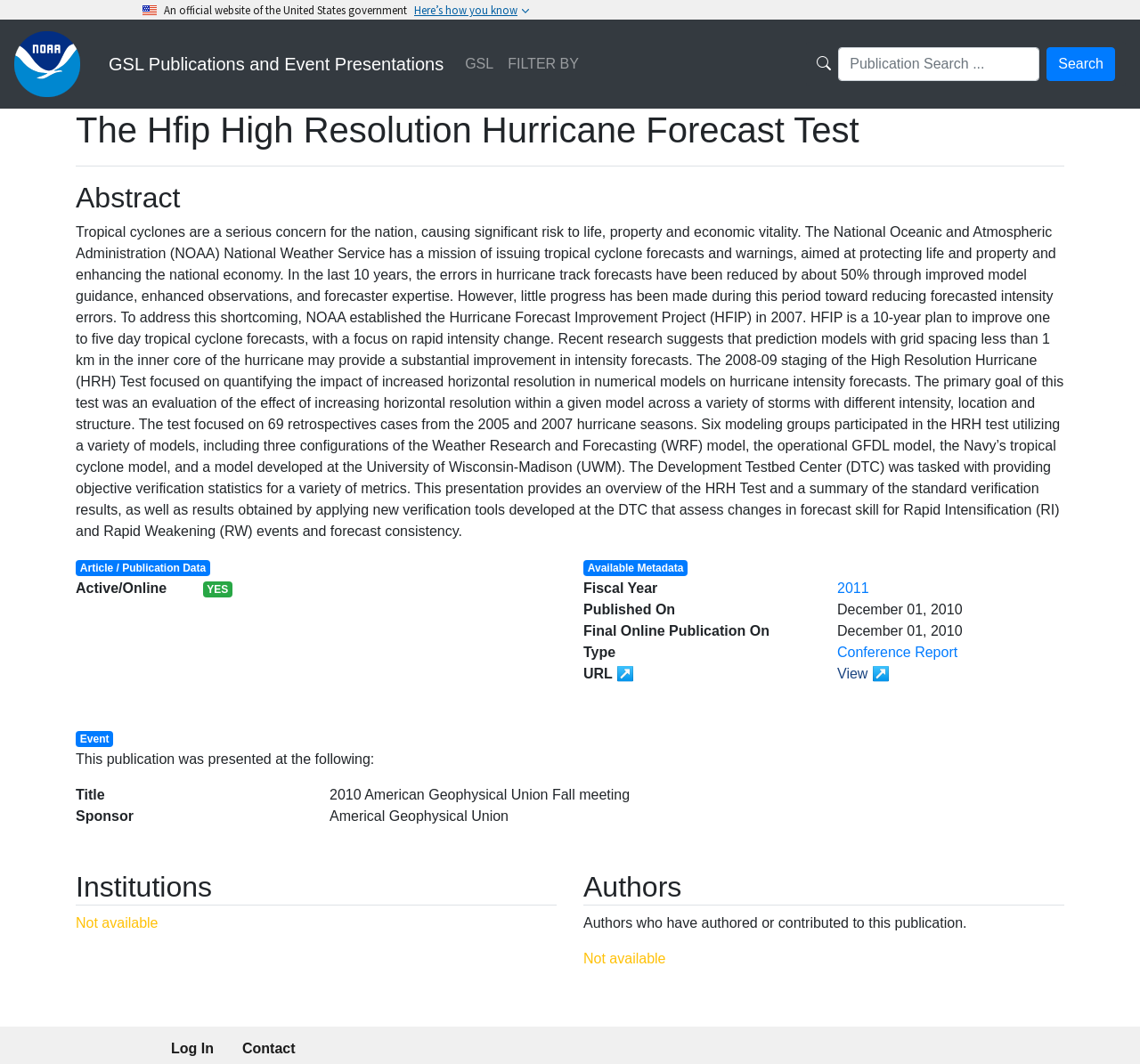Identify the bounding box coordinates of the region that needs to be clicked to carry out this instruction: "Go to GSL publications". Provide these coordinates as four float numbers ranging from 0 to 1, i.e., [left, top, right, bottom].

[0.095, 0.044, 0.389, 0.077]